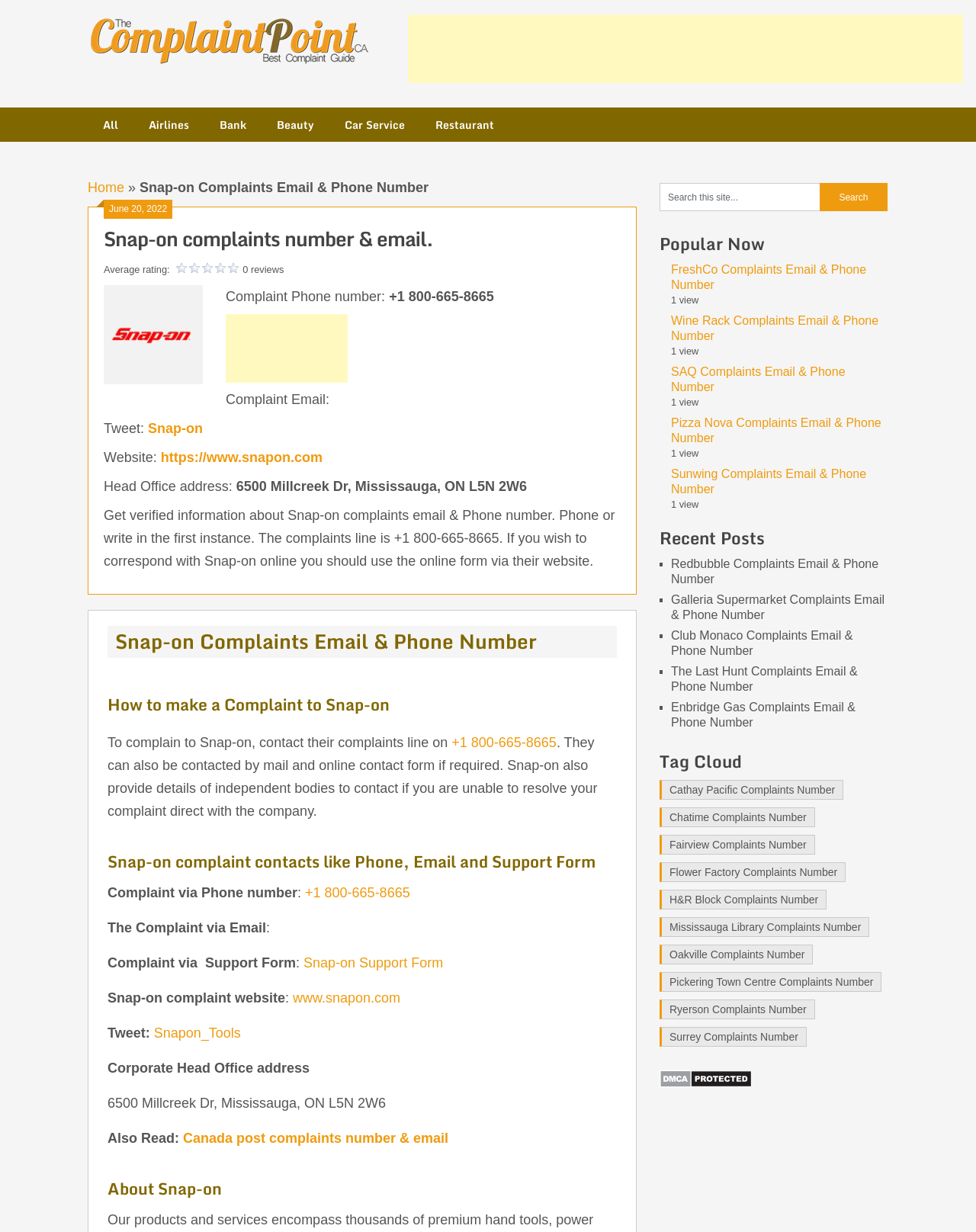Locate the bounding box coordinates of the element that should be clicked to fulfill the instruction: "Click the 'All' link".

[0.09, 0.087, 0.137, 0.115]